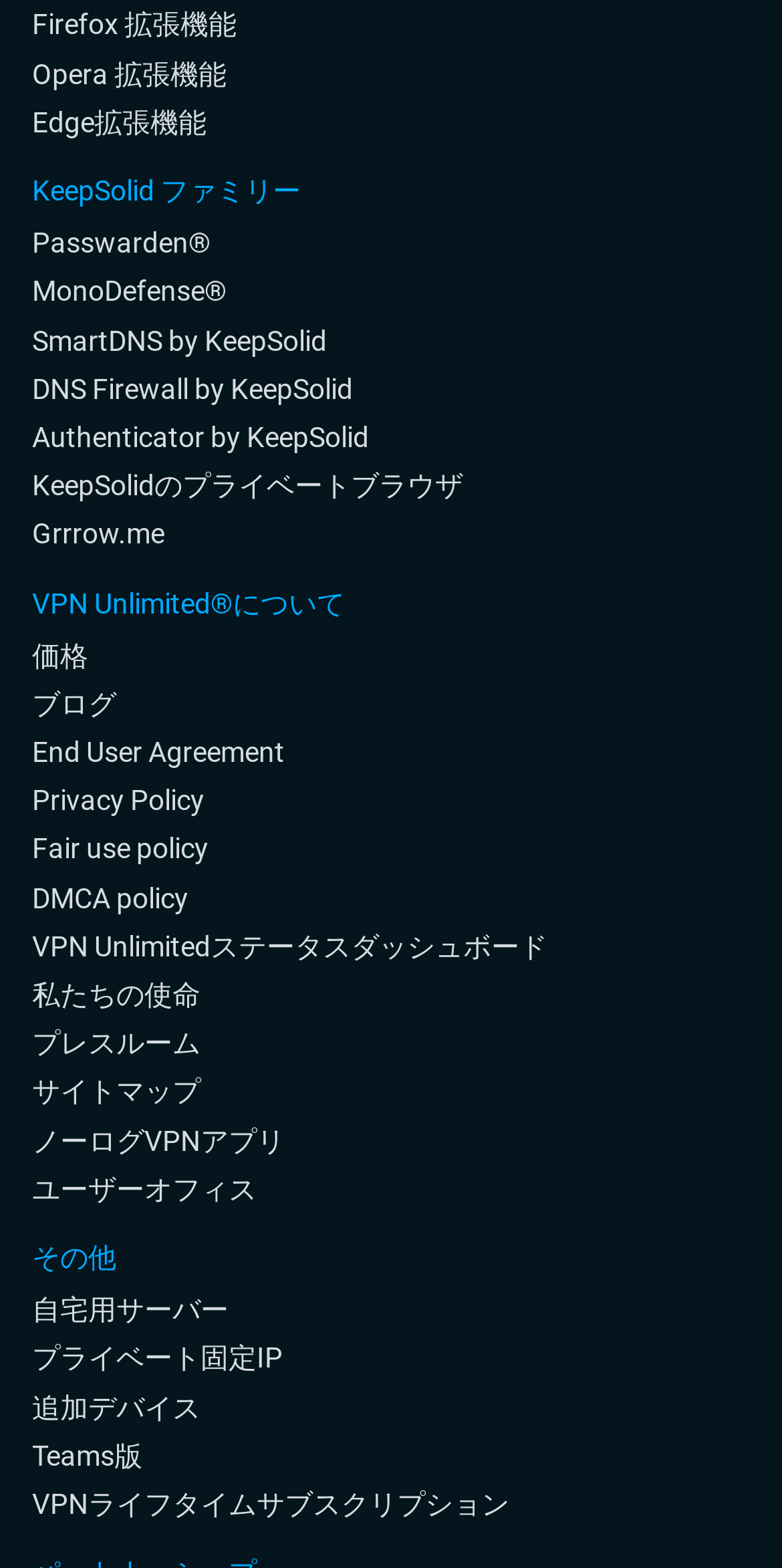What type of policy is described in the 'Fair use policy' link?
Kindly offer a detailed explanation using the data available in the image.

The answer can be found by looking at the link element with the text 'Fair use policy' at coordinates [0.041, 0.53, 0.877, 0.553]. This suggests that the link leads to a webpage that describes the fair use policy of the VPN service.